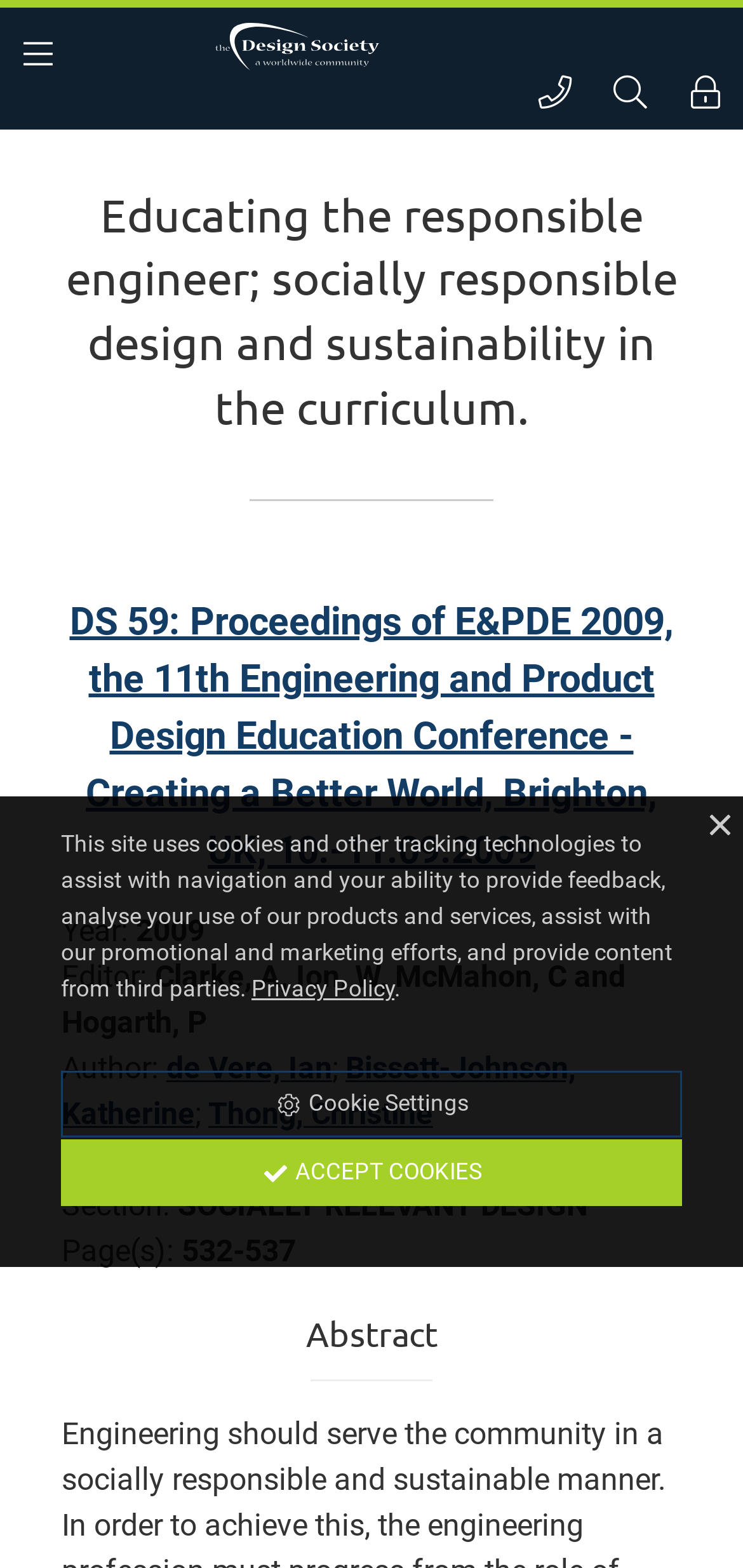Provide an in-depth caption for the webpage.

The webpage appears to be a publication page for a conference paper or article. At the top, there is a link to "The Design Society - a worldwide community" accompanied by an image with the same description. Below this, there are three icons, likely representing navigation or menu options.

The main content of the page is divided into sections. The first section has a heading "Educating the responsible engineer; socially responsible design and sustainability in the curriculum." Below this, there is a link to a proceedings page, "DS 59: Proceedings of E&PDE 2009, the 11th Engineering and Product Design Education Conference - Creating a Better World, Brighton, UK, 10.-11.09.2009".

The next section appears to be metadata about the publication, with labels and values for "Year:", "Editor:", "Author:", "Series:", "Section:", and "Page(s):". The authors listed are de Vere, Ian; Bissett-Johnson, Katherine; and Thong, Christine.

Further down, there is an "Abstract" section, but its content is not provided. At the bottom of the page, there is a notice about the site's use of cookies and tracking technologies, with links to a "Privacy Policy" and "Cookie Settings". There is also an "ACCEPT COOKIES" button. On the right side of the page, near the bottom, there is a small icon.